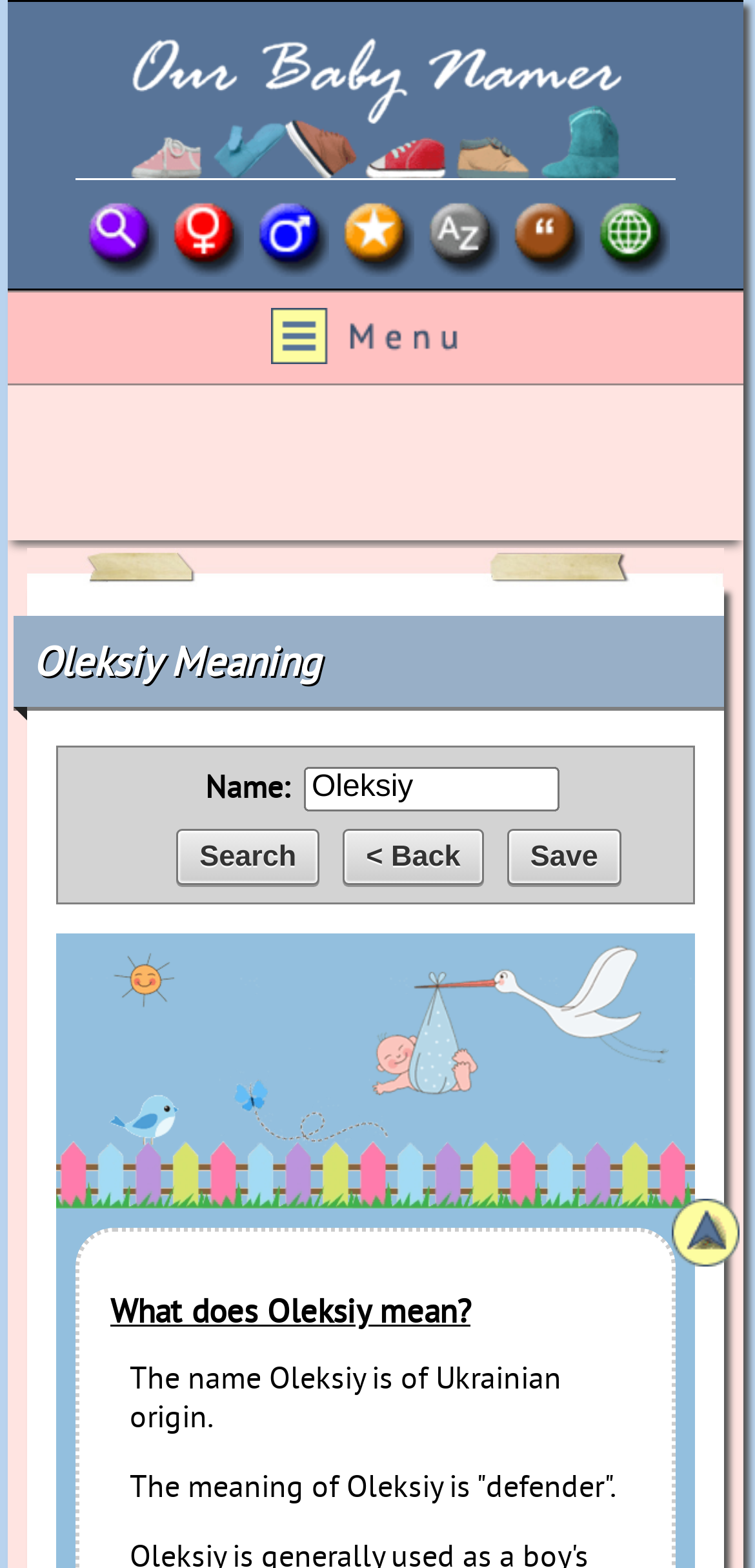Please identify the bounding box coordinates of the clickable area that will allow you to execute the instruction: "Check site map".

None